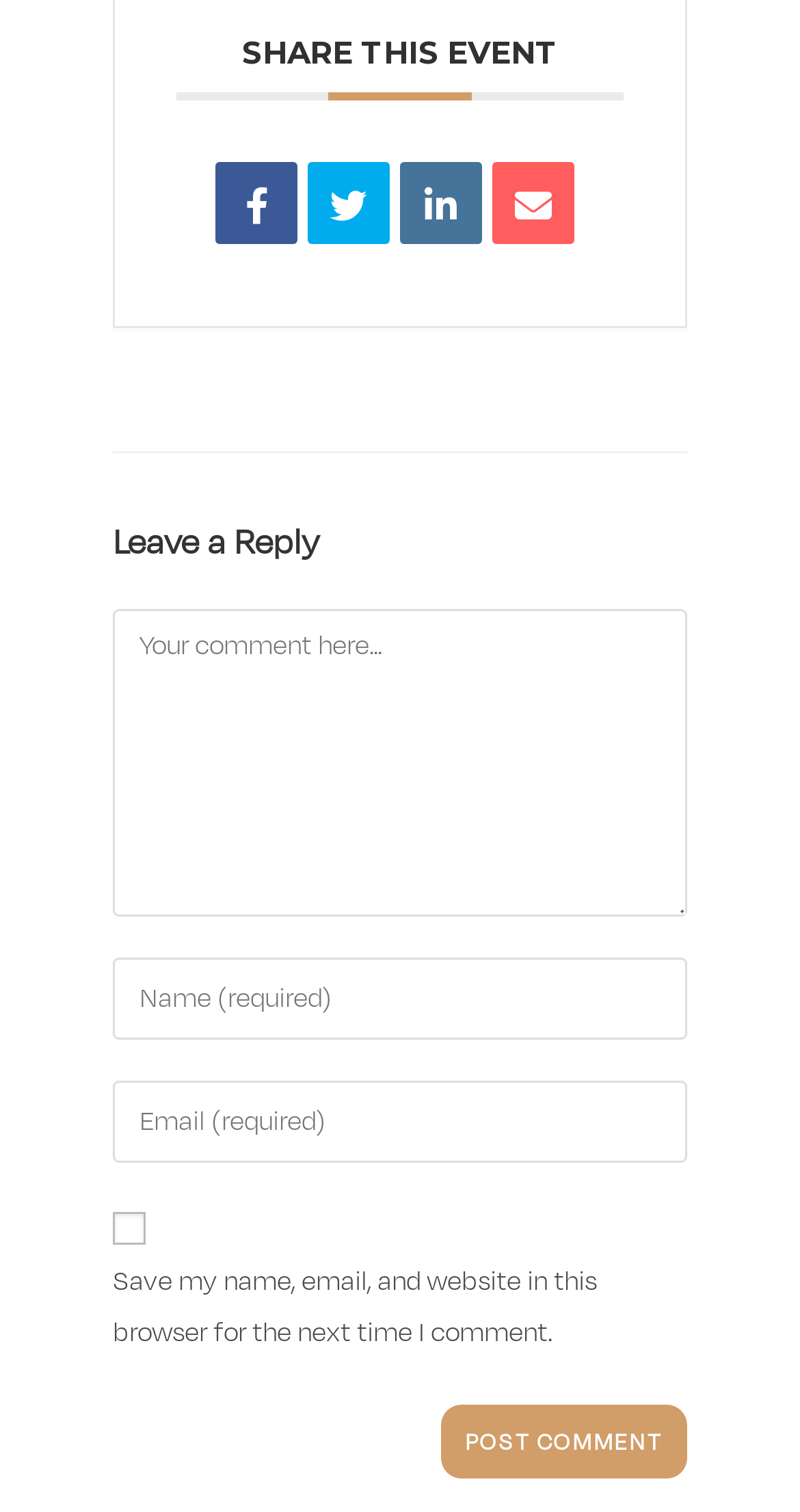Please specify the coordinates of the bounding box for the element that should be clicked to carry out this instruction: "Enter your comment". The coordinates must be four float numbers between 0 and 1, formatted as [left, top, right, bottom].

[0.141, 0.402, 0.859, 0.606]